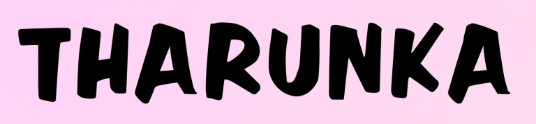Carefully examine the image and provide an in-depth answer to the question: What is the font style of the title 'THARUNKA'?

The caption describes the font style of the title 'THARUNKA' as bold and playful, implying a dynamic and creative visual representation.